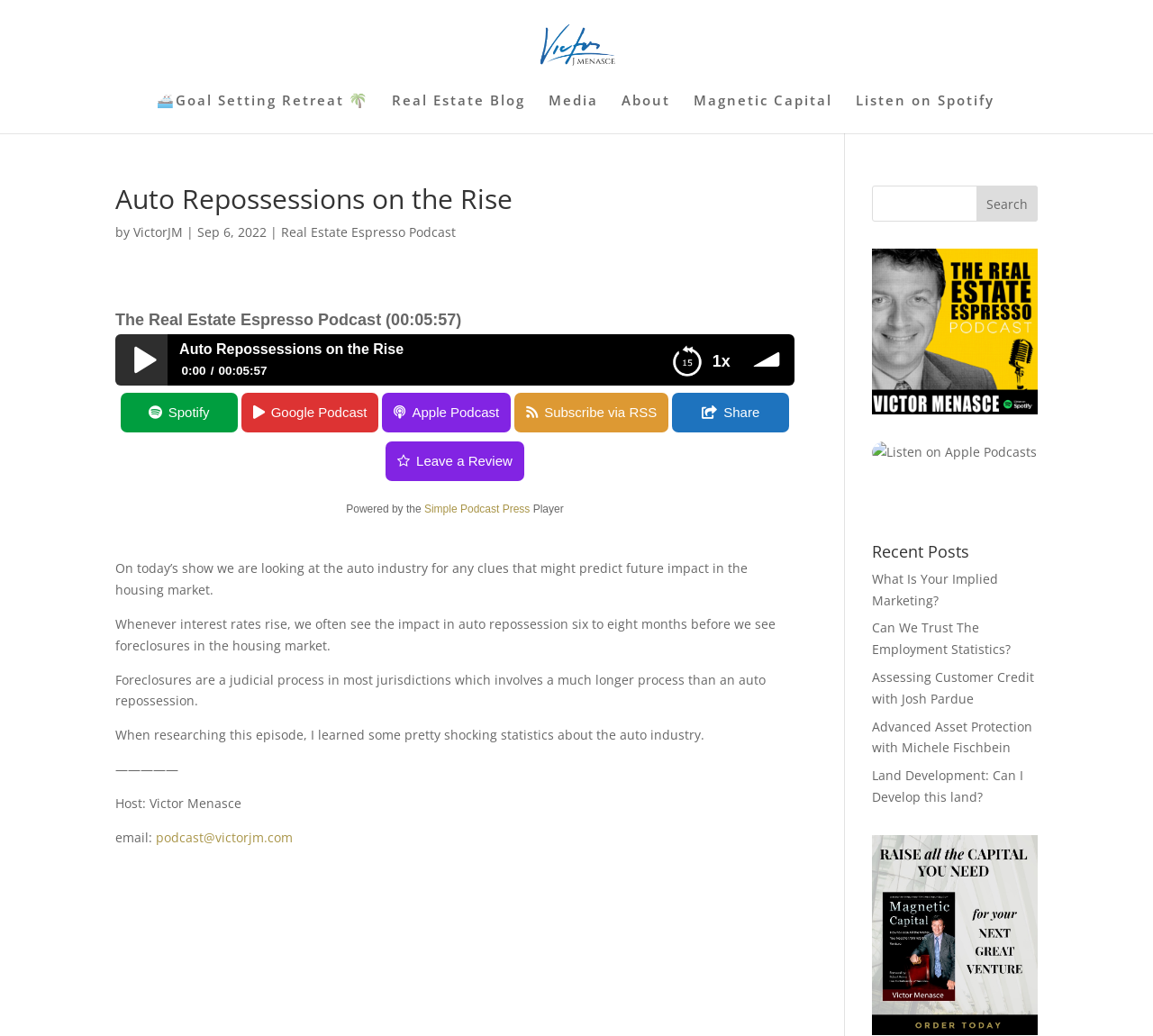Given the description "Europe", provide the bounding box coordinates of the corresponding UI element.

None